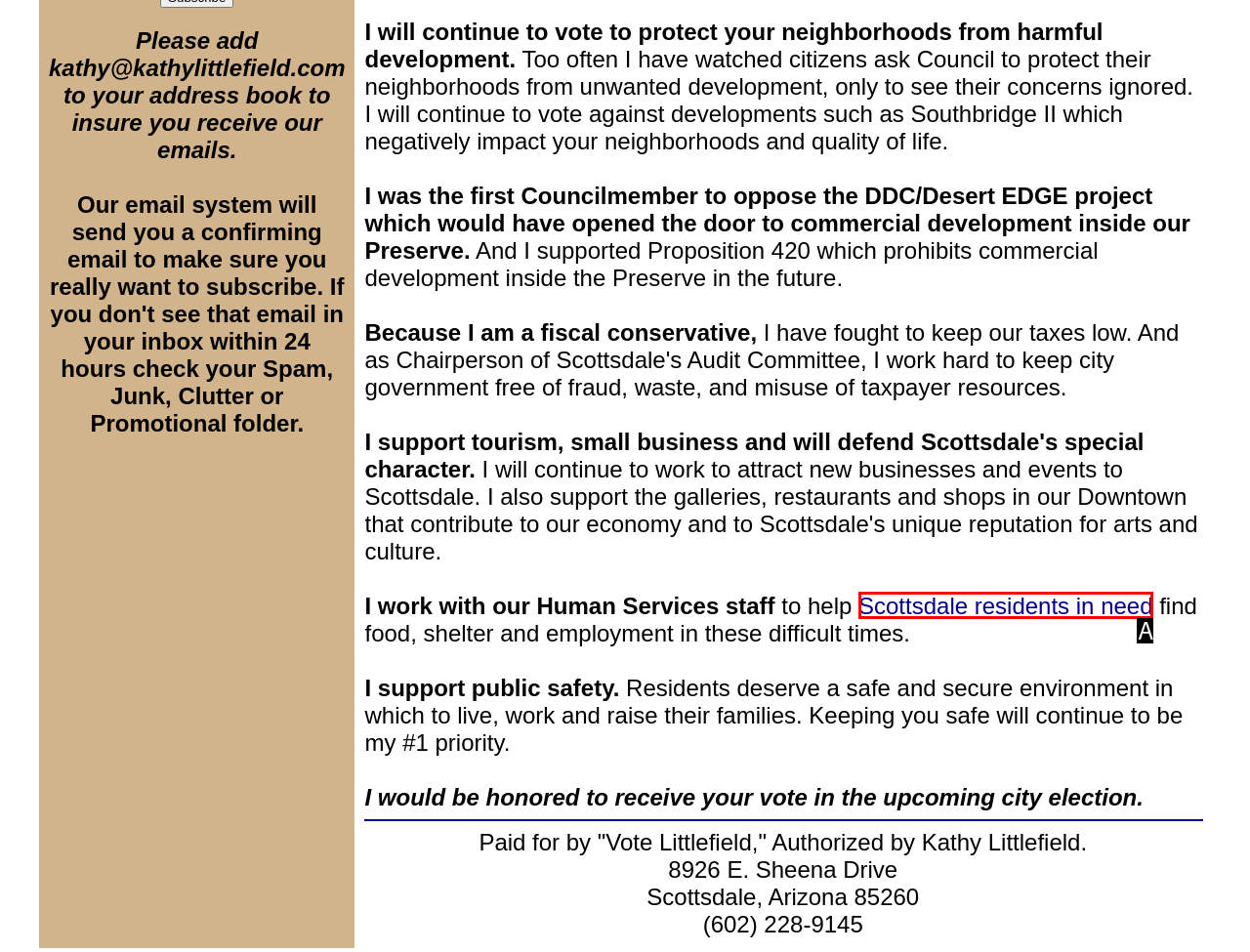Choose the option that matches the following description: Scottsdale residents in need
Reply with the letter of the selected option directly.

A